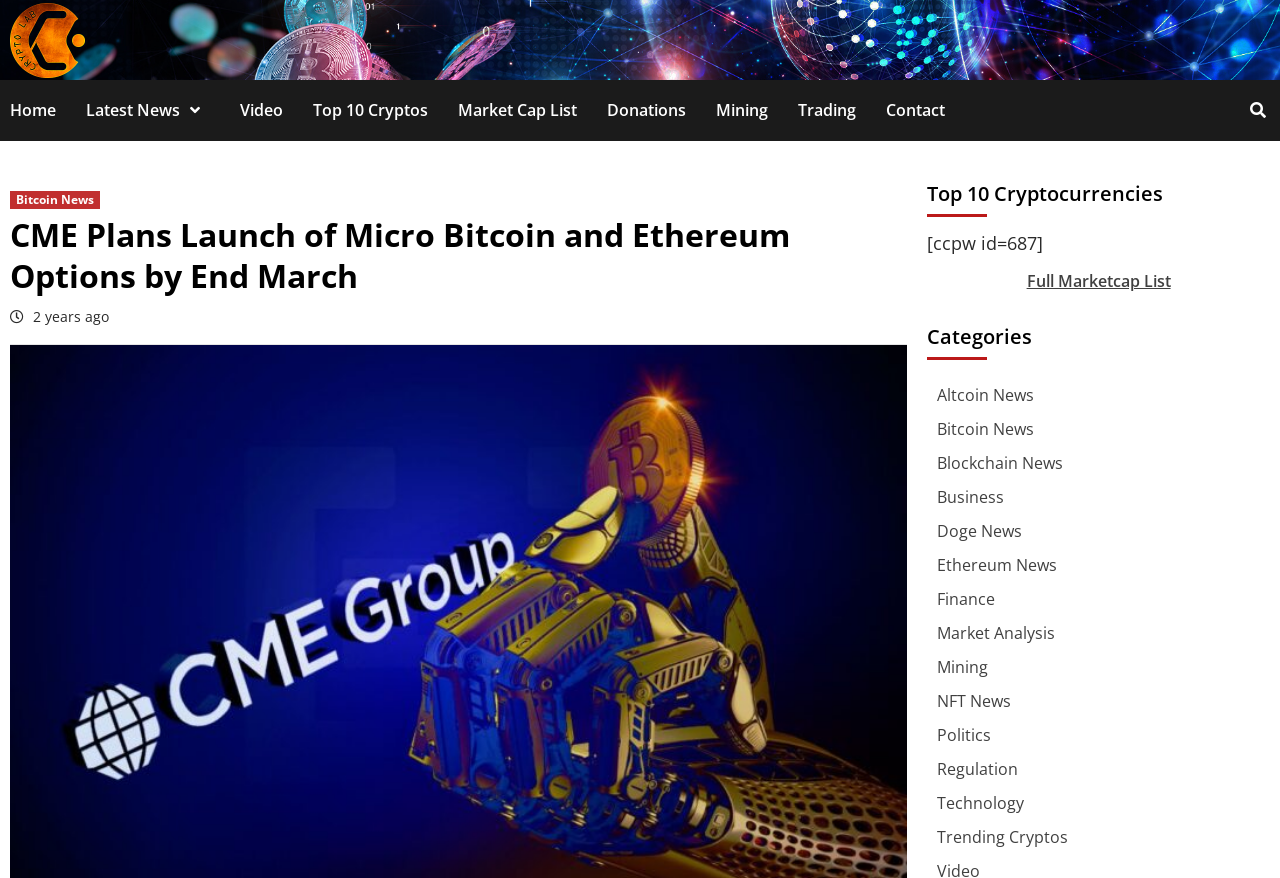Refer to the image and offer a detailed explanation in response to the question: What is the age of the article?

The age of the article can be determined by looking at the text '2 years ago' located below the heading of the main article, which indicates when the article was published.